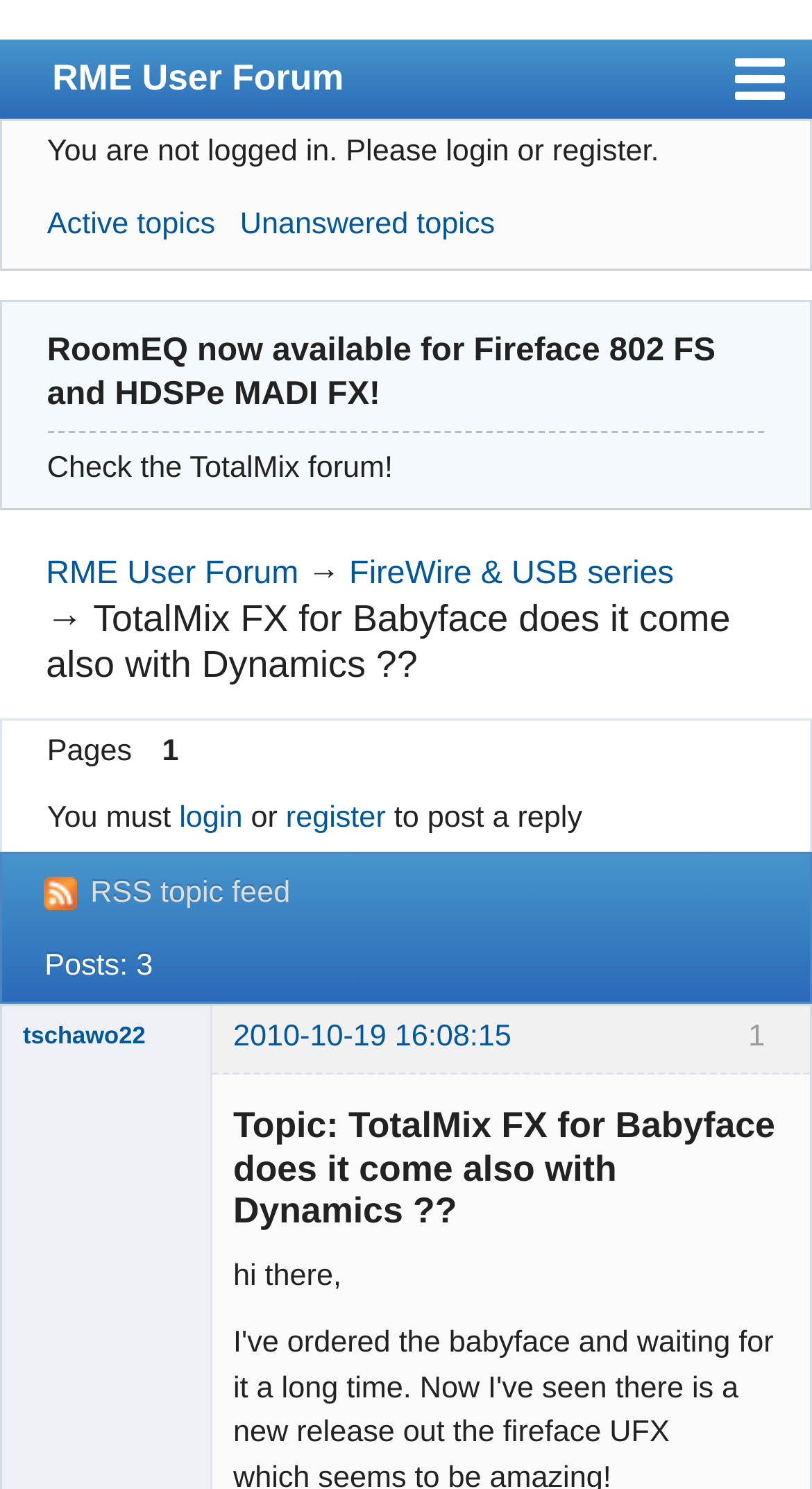Could you provide the bounding box coordinates for the portion of the screen to click to complete this instruction: "Go to RME User Forum"?

[0.0, 0.027, 1.0, 0.08]